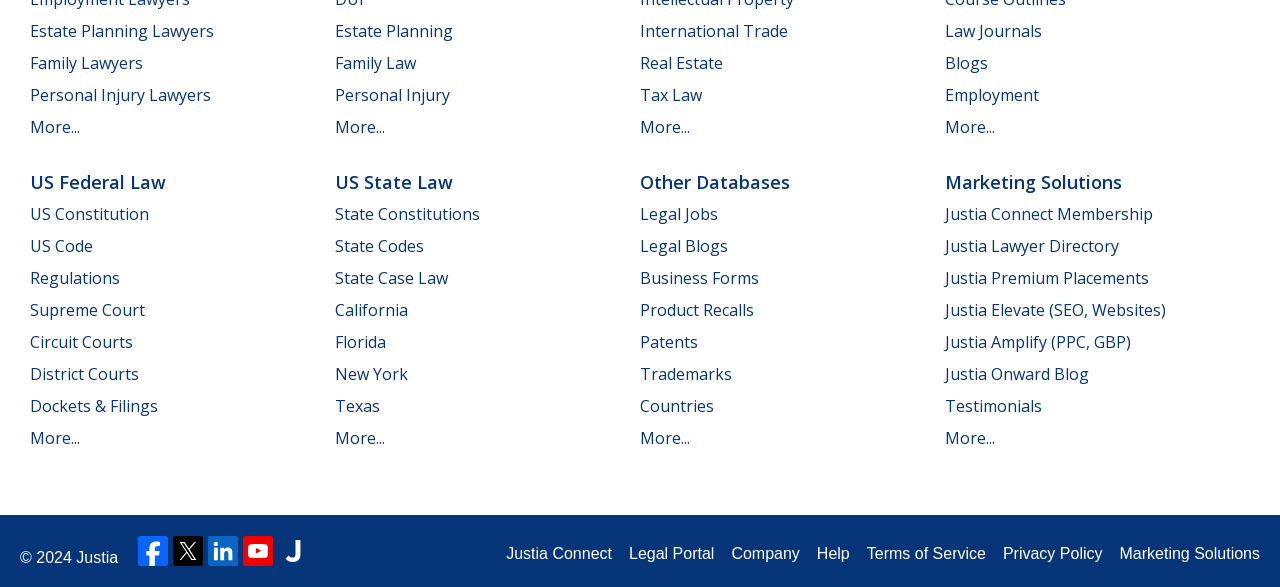Please identify the bounding box coordinates of the element I need to click to follow this instruction: "Go to the 'Home' page".

None